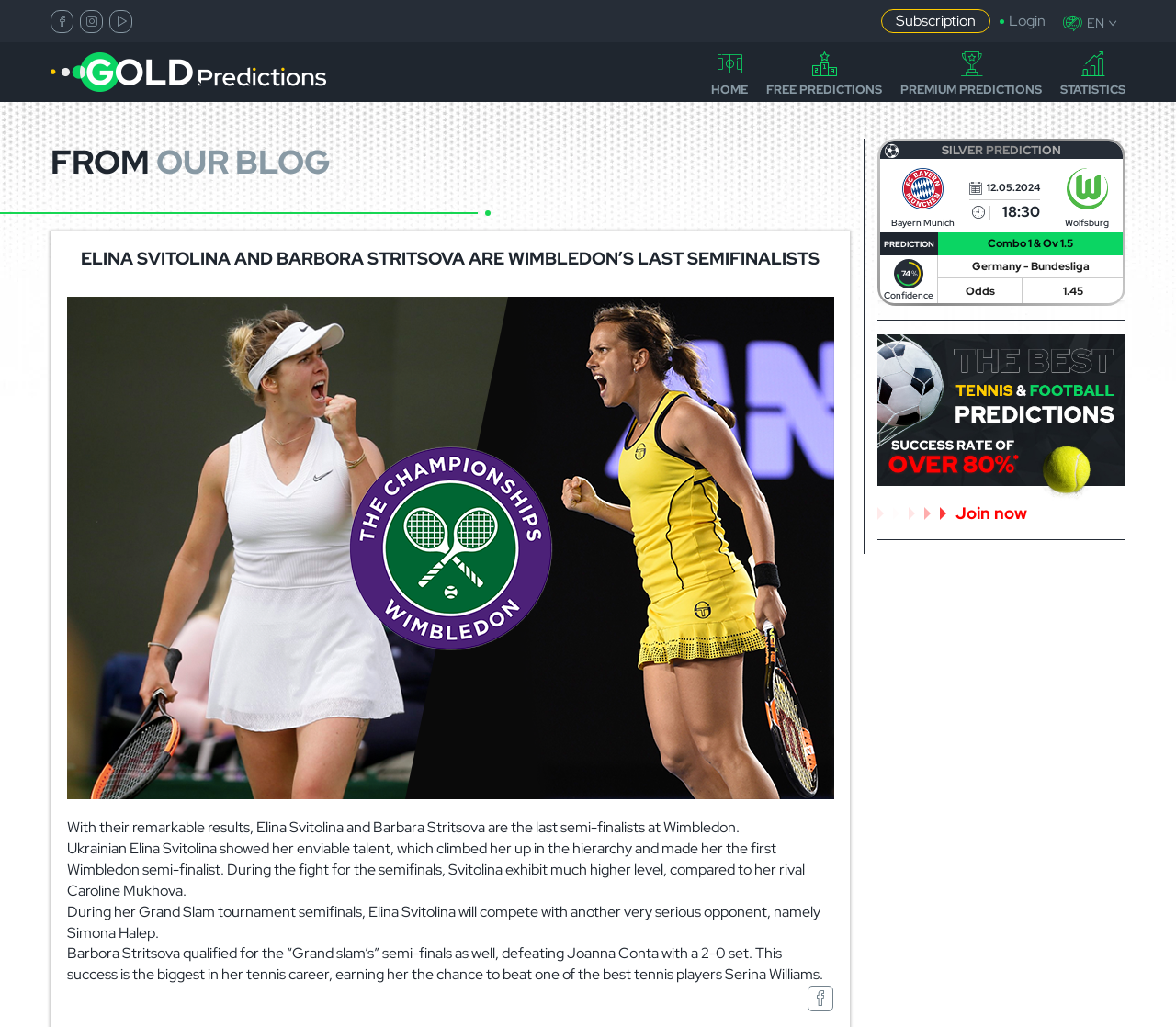Use a single word or phrase to answer the question: What is the confidence level of the prediction?

74%